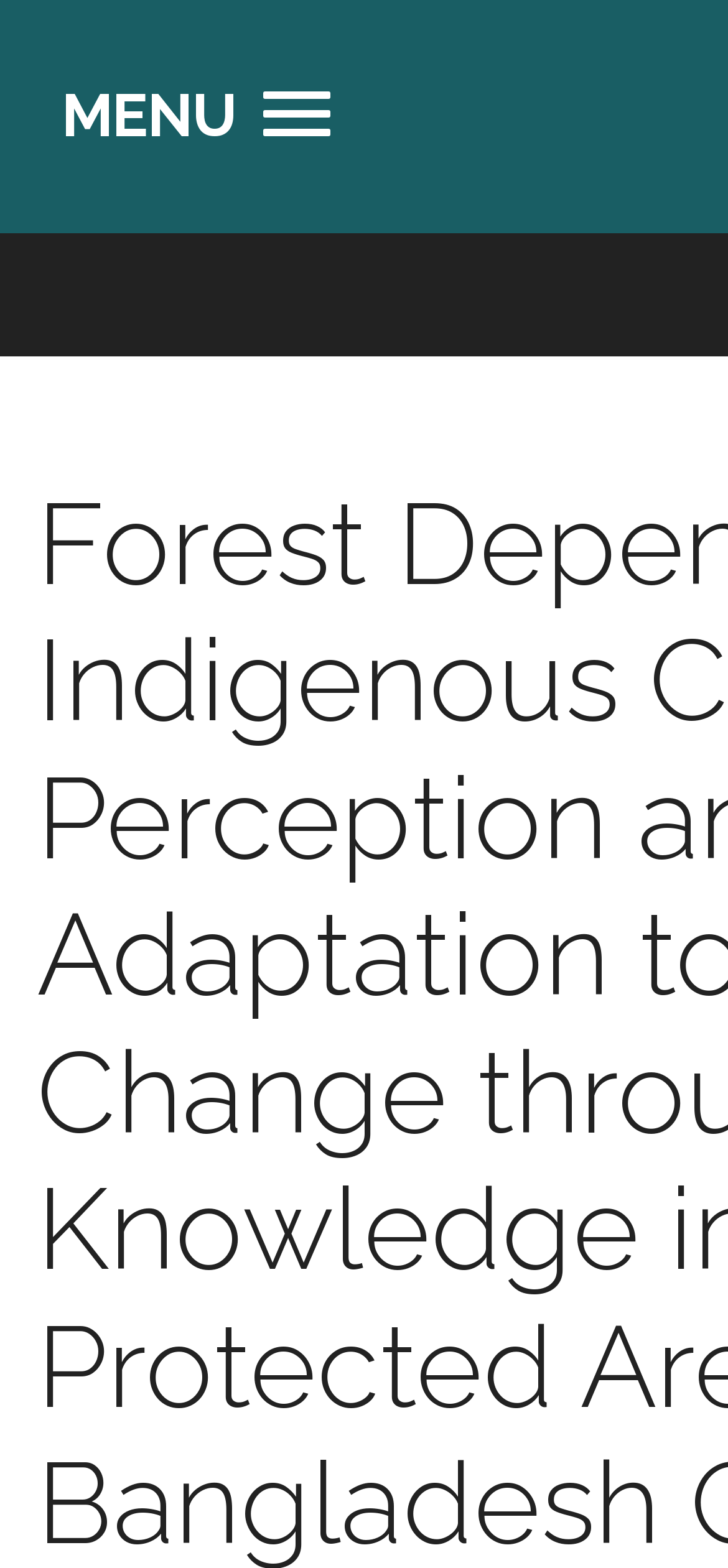Extract the bounding box coordinates for the UI element described by the text: "MENU". The coordinates should be in the form of [left, top, right, bottom] with values between 0 and 1.

[0.033, 0.035, 0.505, 0.113]